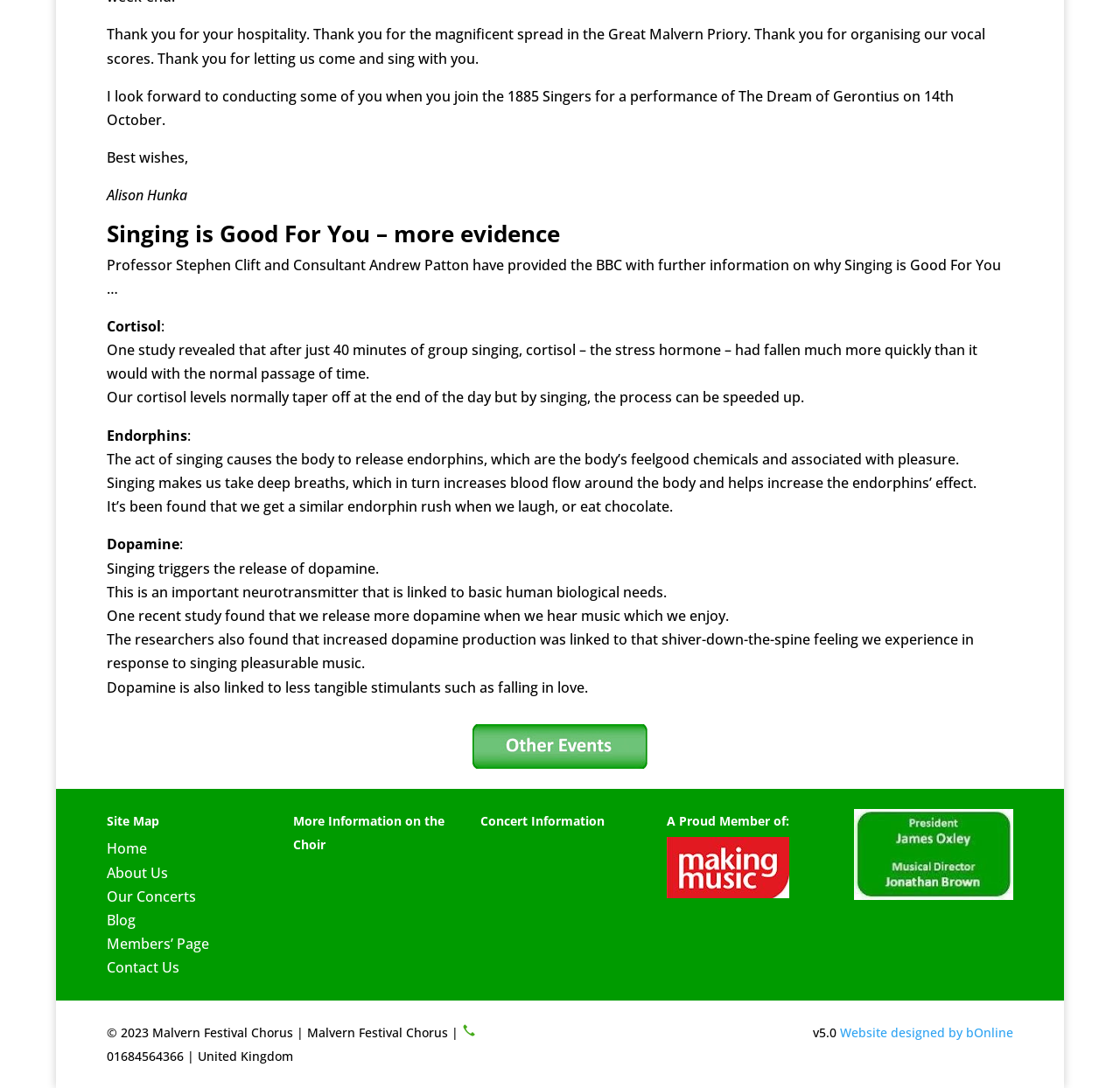Using the webpage screenshot, find the UI element described by About. Provide the bounding box coordinates in the format (top-left x, top-left y, bottom-right x, bottom-right y), ensuring all values are floating point numbers between 0 and 1.

None